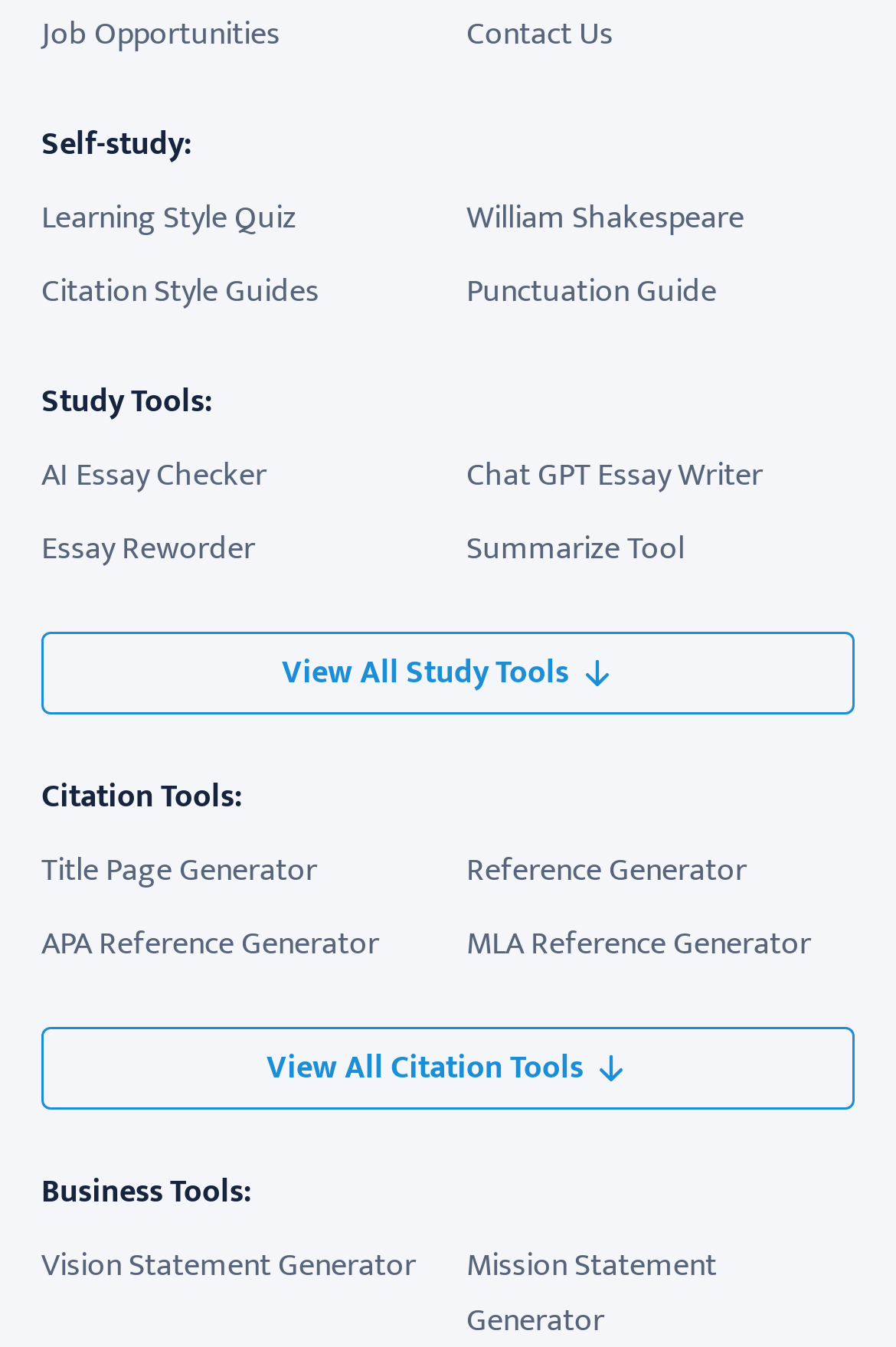Please determine the bounding box coordinates of the element's region to click in order to carry out the following instruction: "Take the 'Learning Style Quiz'". The coordinates should be four float numbers between 0 and 1, i.e., [left, top, right, bottom].

[0.046, 0.142, 0.331, 0.181]